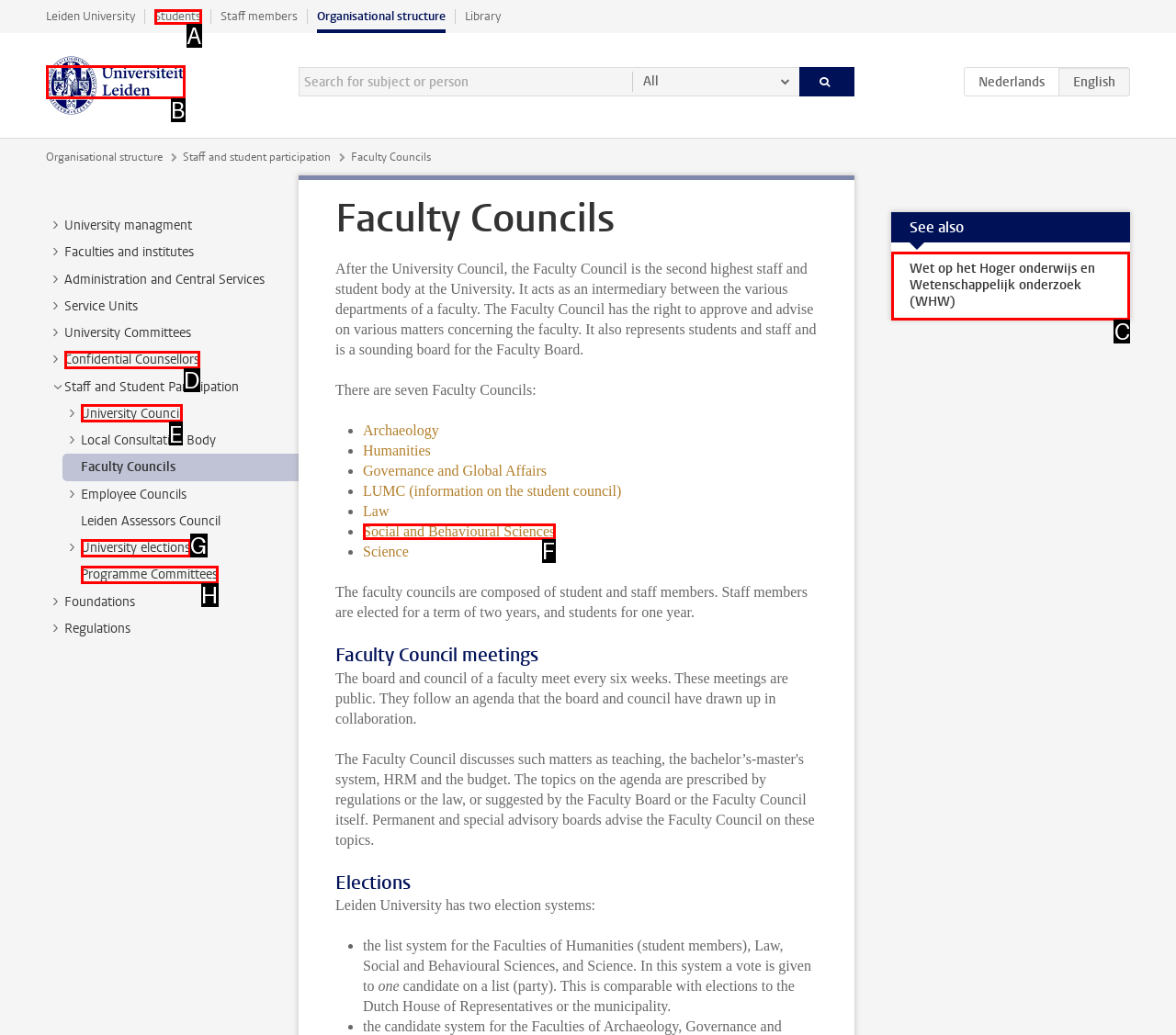Identify the HTML element that corresponds to the following description: Social and Behavioural Sciences Provide the letter of the best matching option.

F